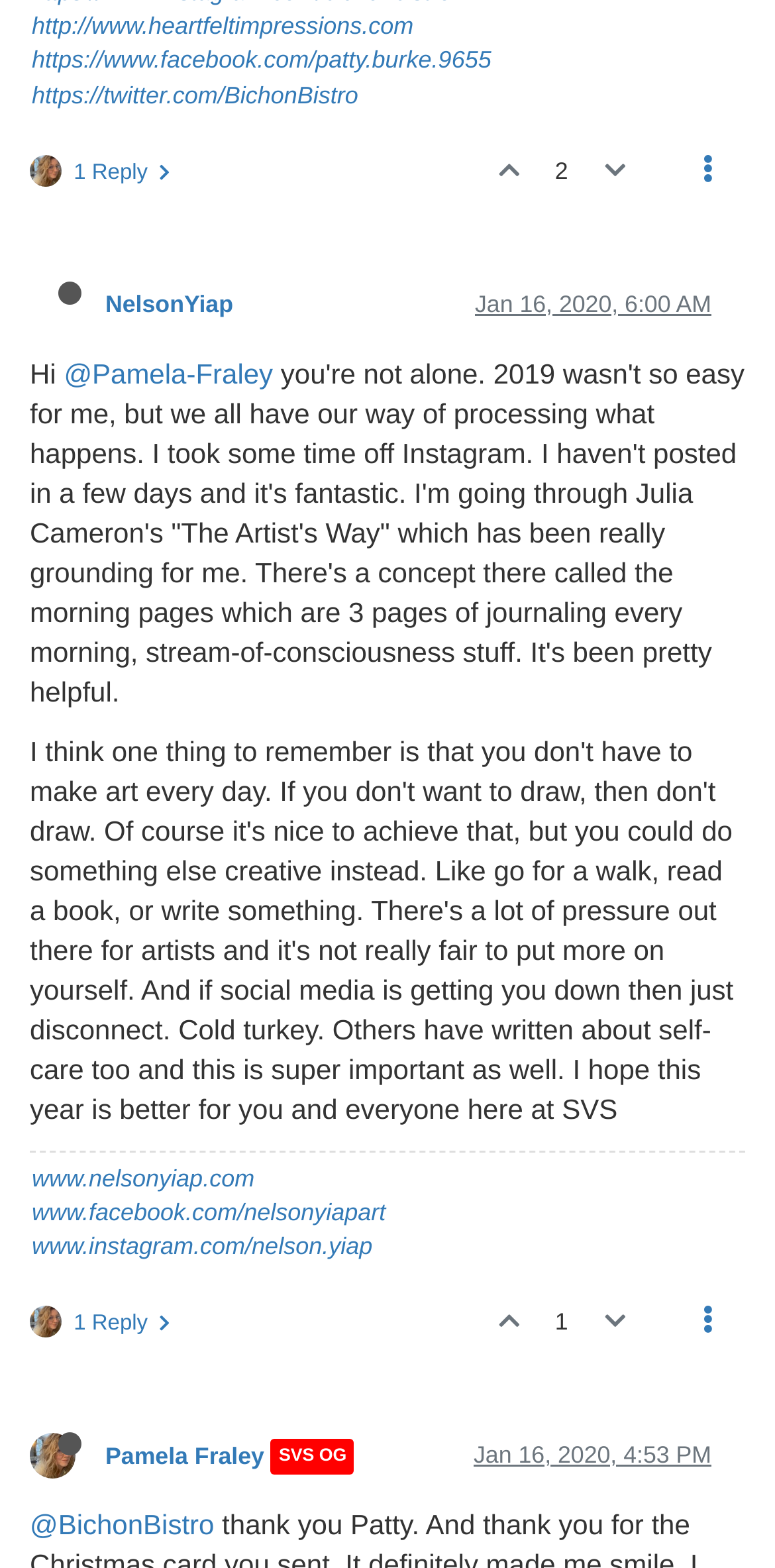Given the webpage screenshot, identify the bounding box of the UI element that matches this description: "Terms and conditions".

None